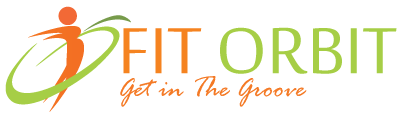Explain the image thoroughly, highlighting all key elements.

The image showcases the logo of "FIT Orbit," a vibrant and dynamic representation of a fitness brand. The logo features a stylized figure in orange, symbolizing movement, energy, and health. Surrounding the figure are smooth green curves, which add a sense of motion and vitality, evocative of a continuous journey towards fitness. The brand name "FIT ORBIT" is prominently displayed in a bold, modern font, with "FIT" in orange and "ORBIT" in green, suggesting a balance between passion and growth. The tagline "Get in The Groove" reinforces the brand's commitment to encouraging an active lifestyle, appealing to individuals looking to integrate fitness seamlessly into their daily routines. This logo embodies a fresh, welcoming approach to health and wellness, inviting everyone to participate in their fitness journey.